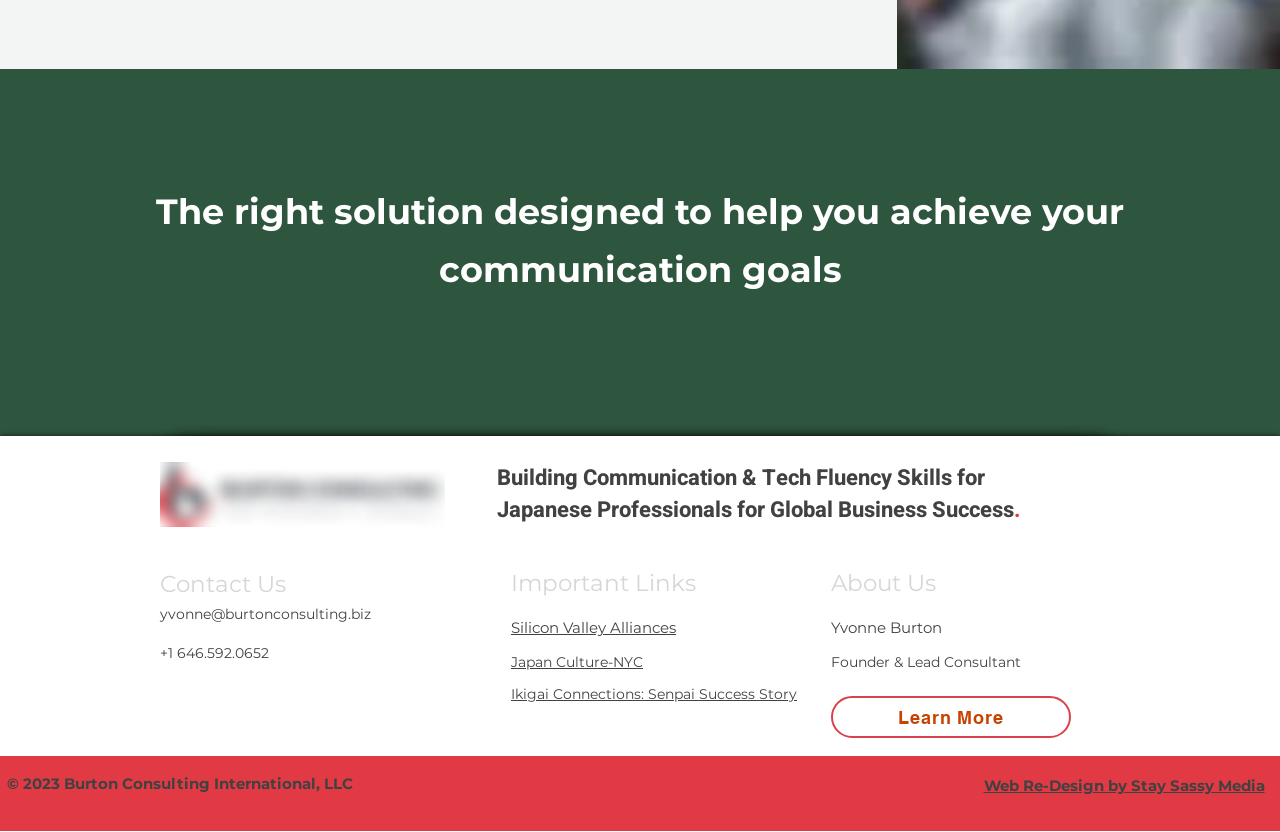What is the name of the founder of Burton Consulting International?
Please use the visual content to give a single word or phrase answer.

Yvonne Burton